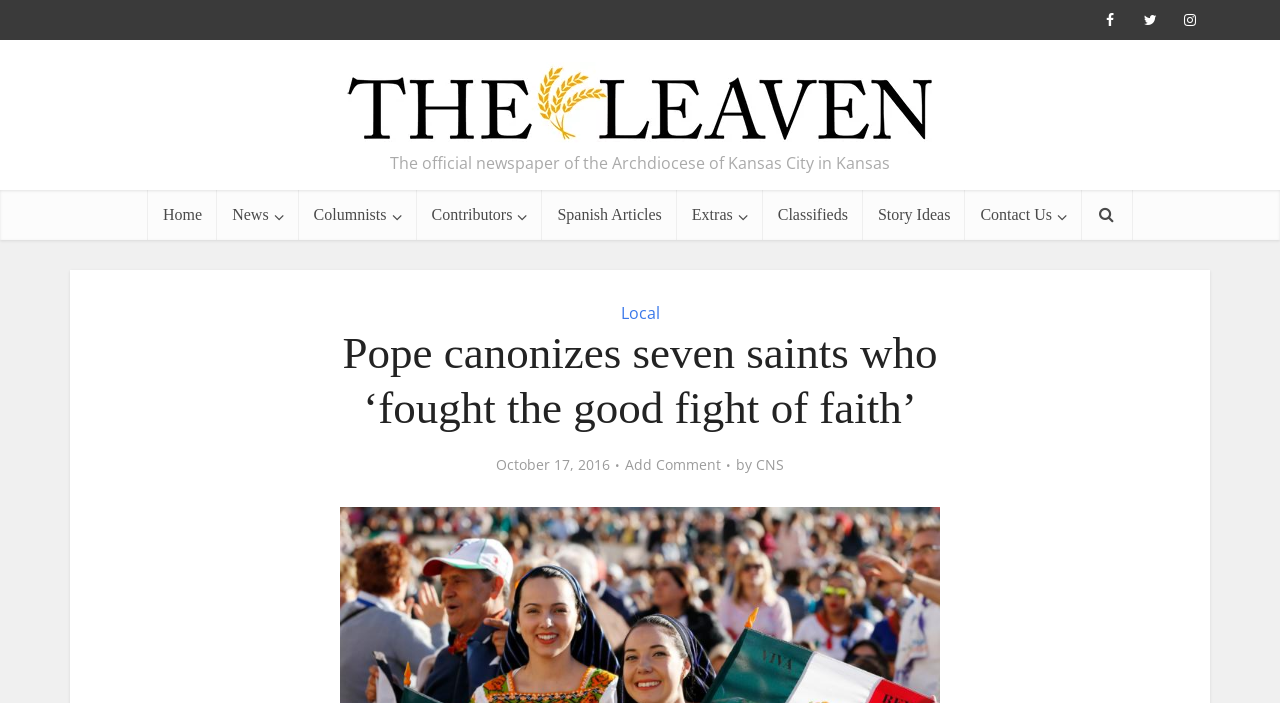Describe all visible elements and their arrangement on the webpage.

The webpage is about the official newspaper of the Archdiocese of Kansas City in Kansas, titled "The Leaven Catholic Newspaper". At the top, there are three icons and a link to the newspaper's title. Below the title, there is a brief description of the newspaper. 

On the left side, there is a navigation menu with links to "Home", "News", "Columnists", "Contributors", "Spanish Articles", "Extras", "Classifieds", "Story Ideas", and "Contact Us". Some of these links have icons next to them.

The main content of the webpage is an article with the title "Pope canonizes seven saints who ‘fought the good fight of faith’". The article is dated October 17, 2016, and has a link to add a comment. The author of the article is CNS. The article's content is summarized as Pope Francis saying that the seven new saints of the church were holy not because of their own efforts but because of "the Lord who triumphs in them and with them".